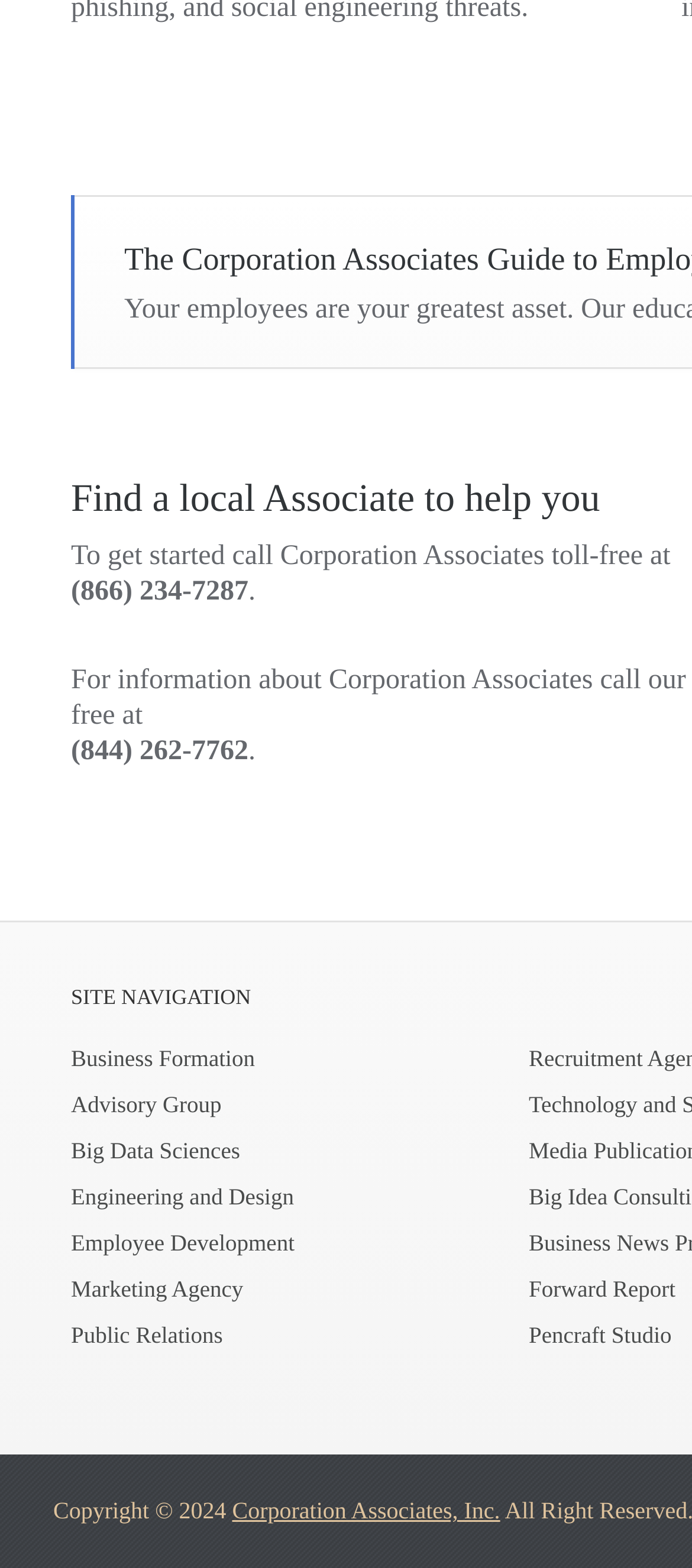Please identify the bounding box coordinates of the area I need to click to accomplish the following instruction: "Visit Business Formation page".

[0.103, 0.662, 0.703, 0.689]